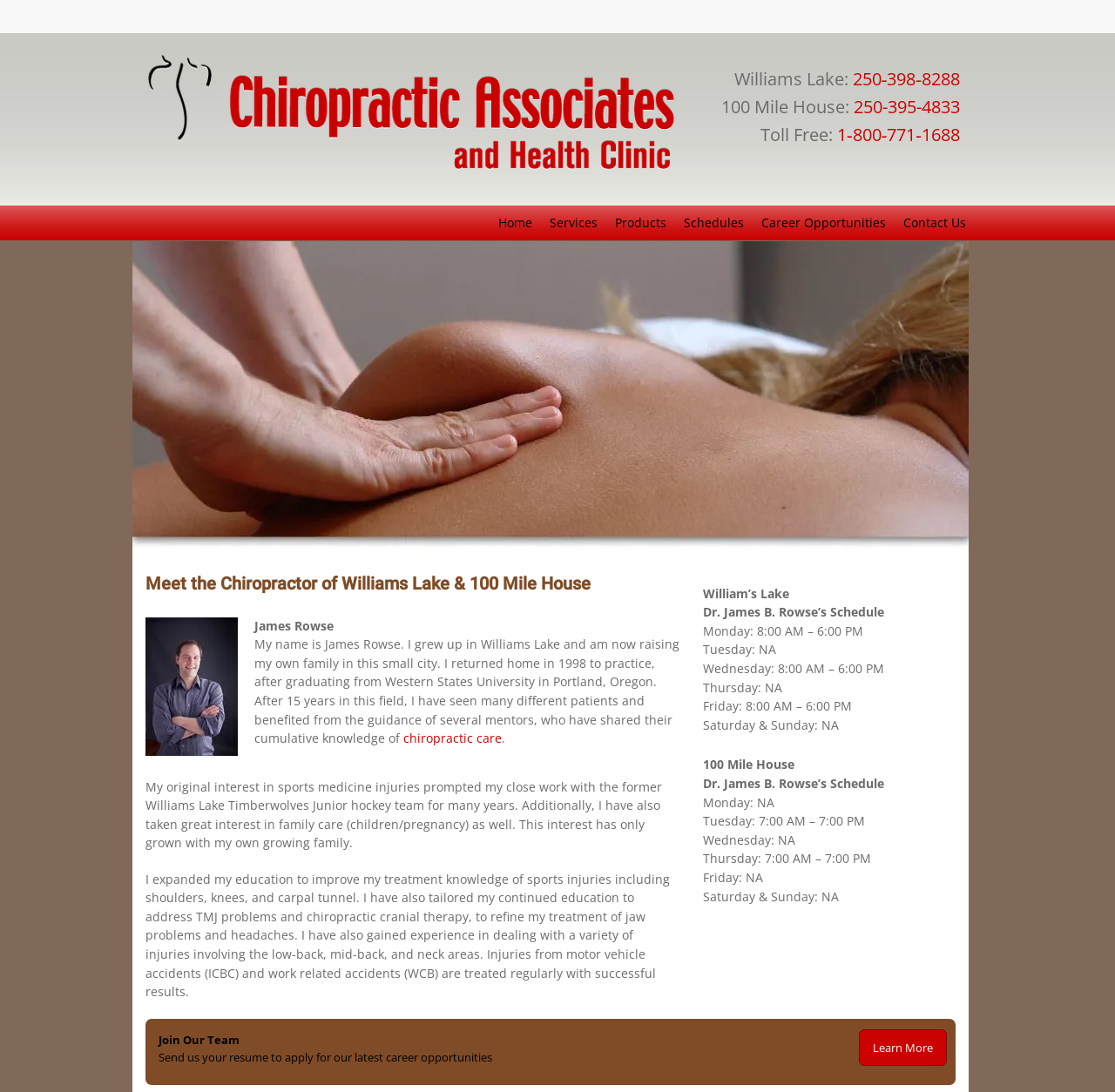Please locate the clickable area by providing the bounding box coordinates to follow this instruction: "Learn more about the chiropractor".

[0.77, 0.942, 0.849, 0.976]